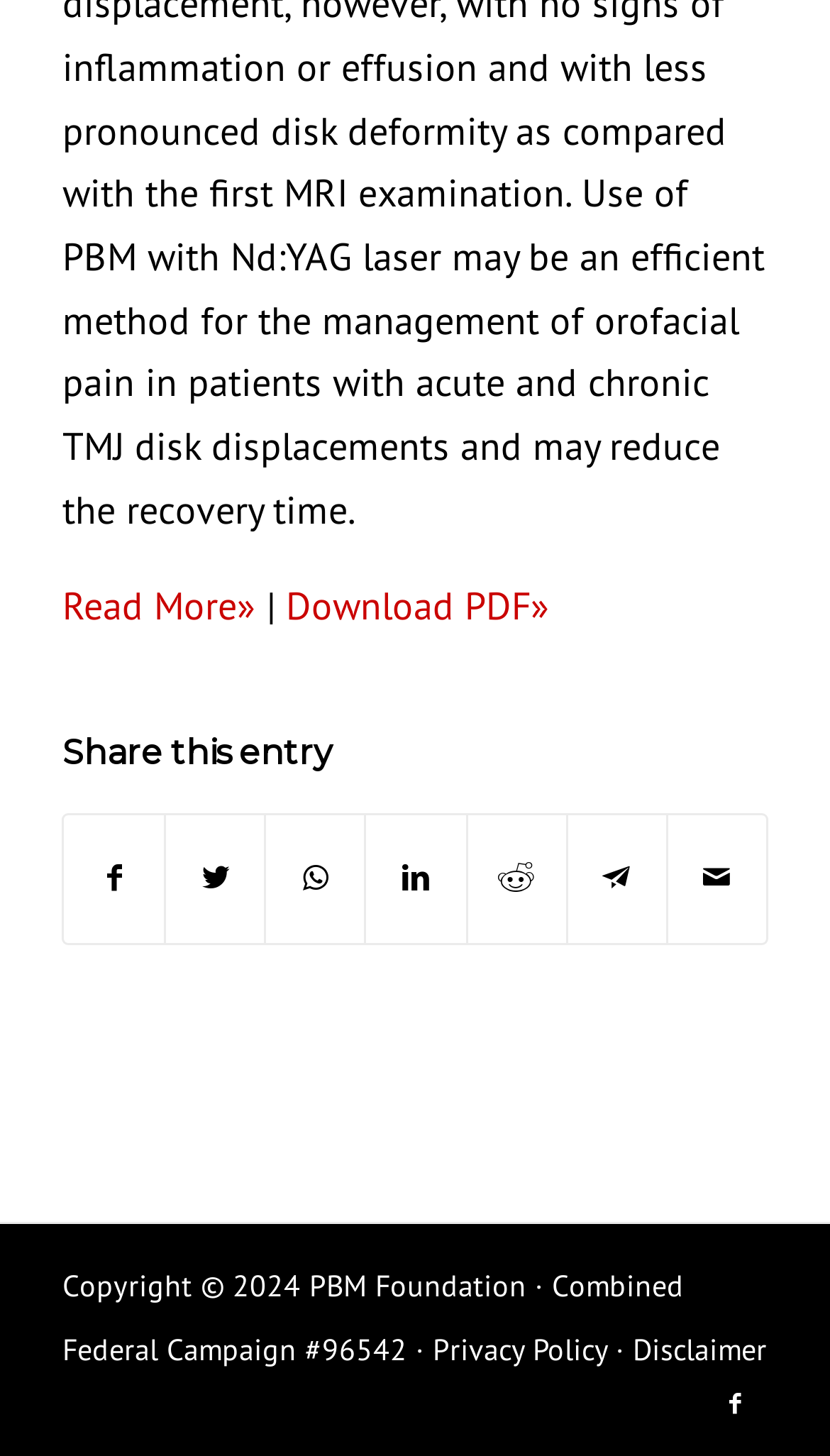What is the copyright year?
Refer to the image and give a detailed answer to the question.

The copyright year can be found at the bottom of the webpage, where it says 'Copyright © 2024 PBM Foundation ·'.